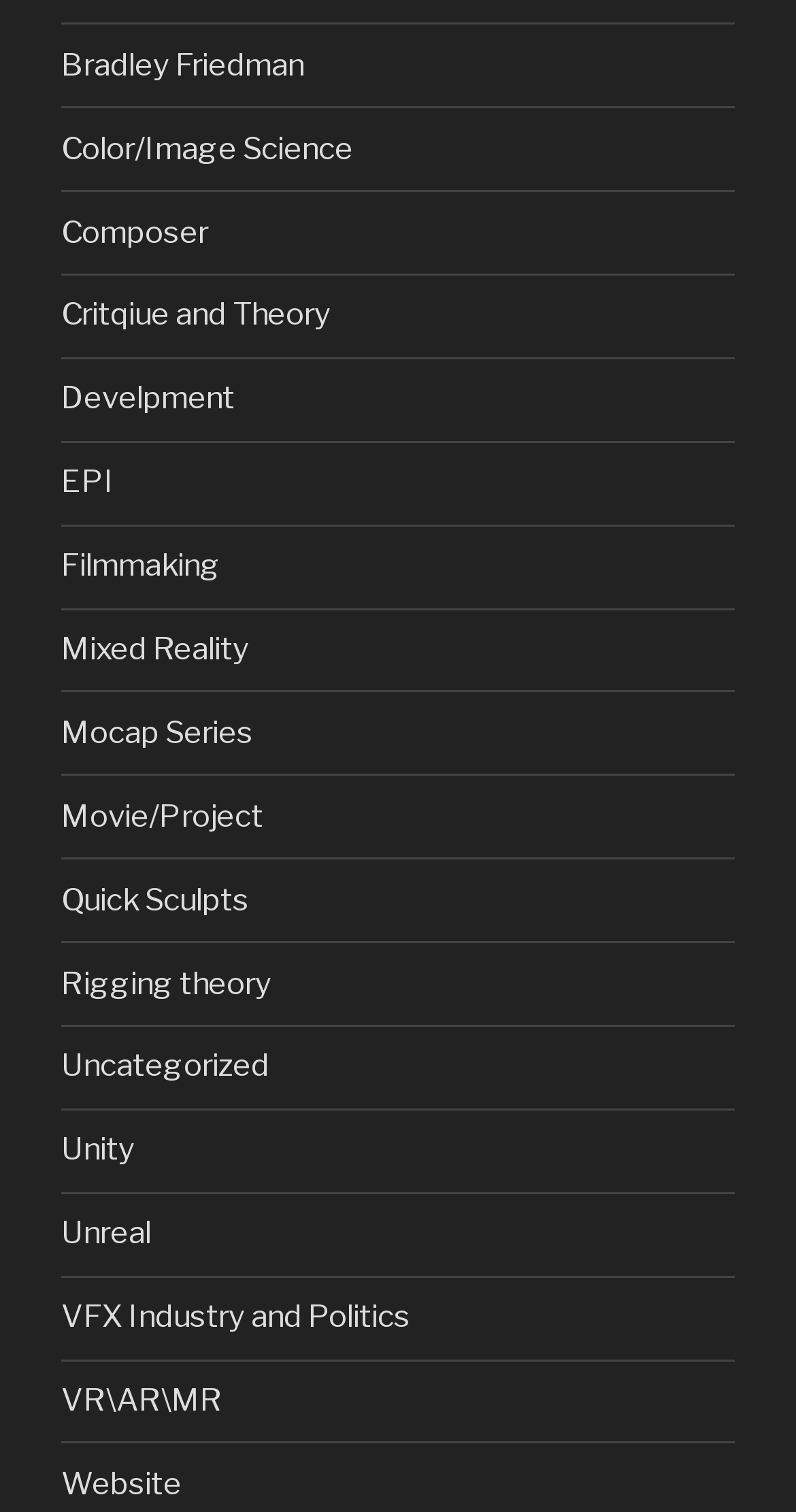Determine the bounding box coordinates of the element that should be clicked to execute the following command: "visit Bradley Friedman's page".

[0.077, 0.031, 0.382, 0.055]